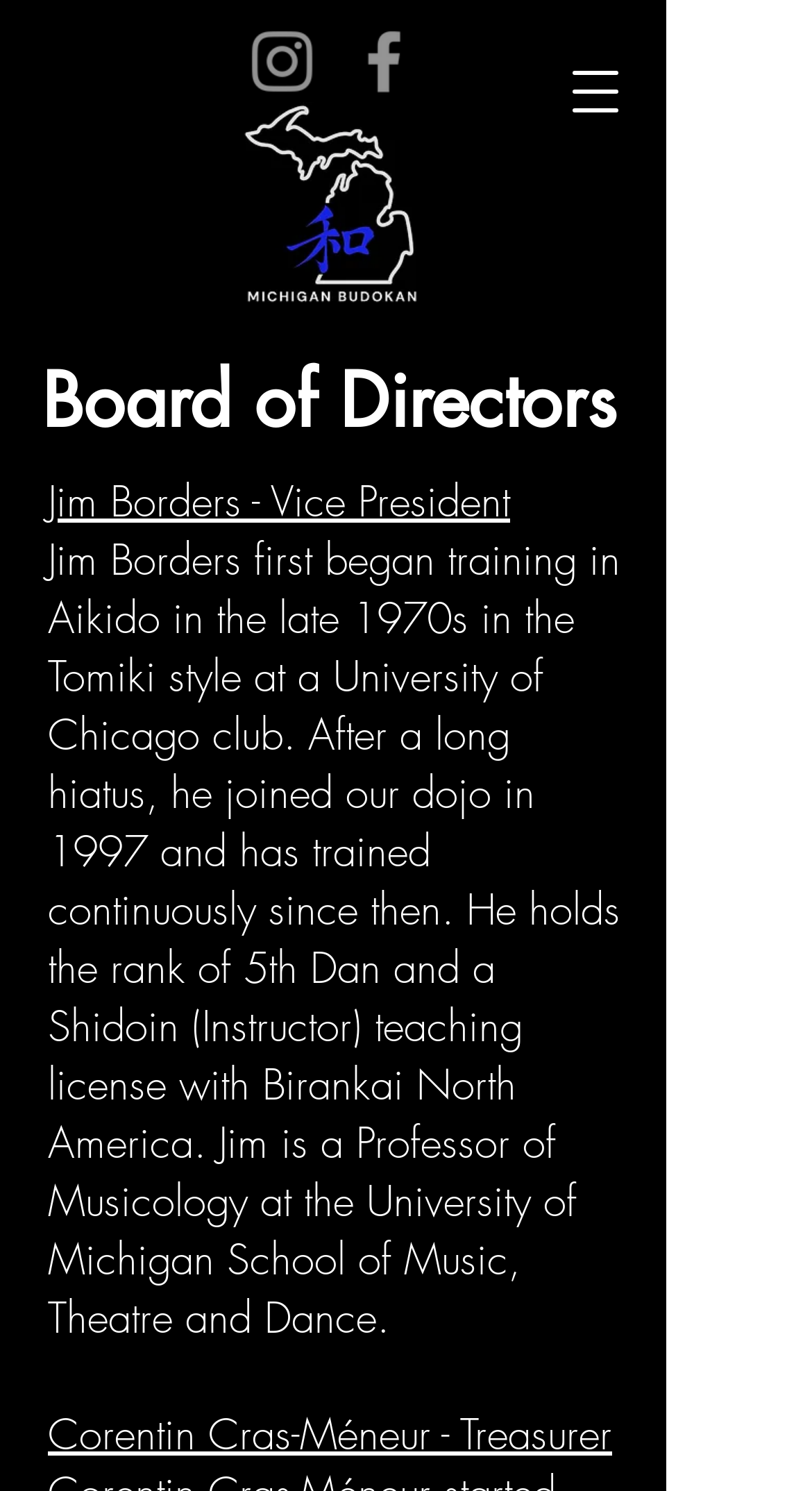Please determine and provide the text content of the webpage's heading.

Board of Directors